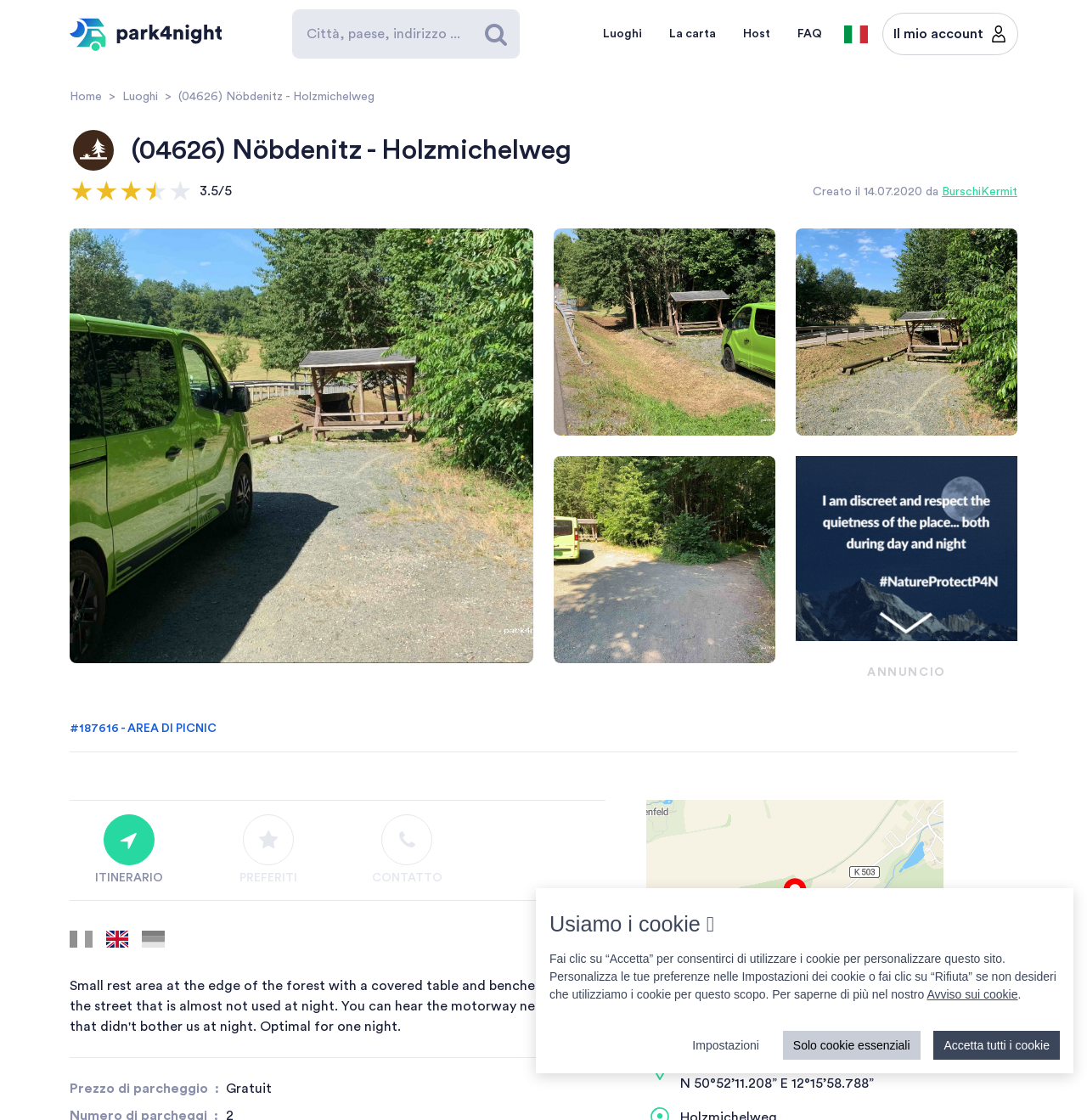Find the bounding box coordinates for the area that should be clicked to accomplish the instruction: "Search for a location".

[0.268, 0.008, 0.478, 0.052]